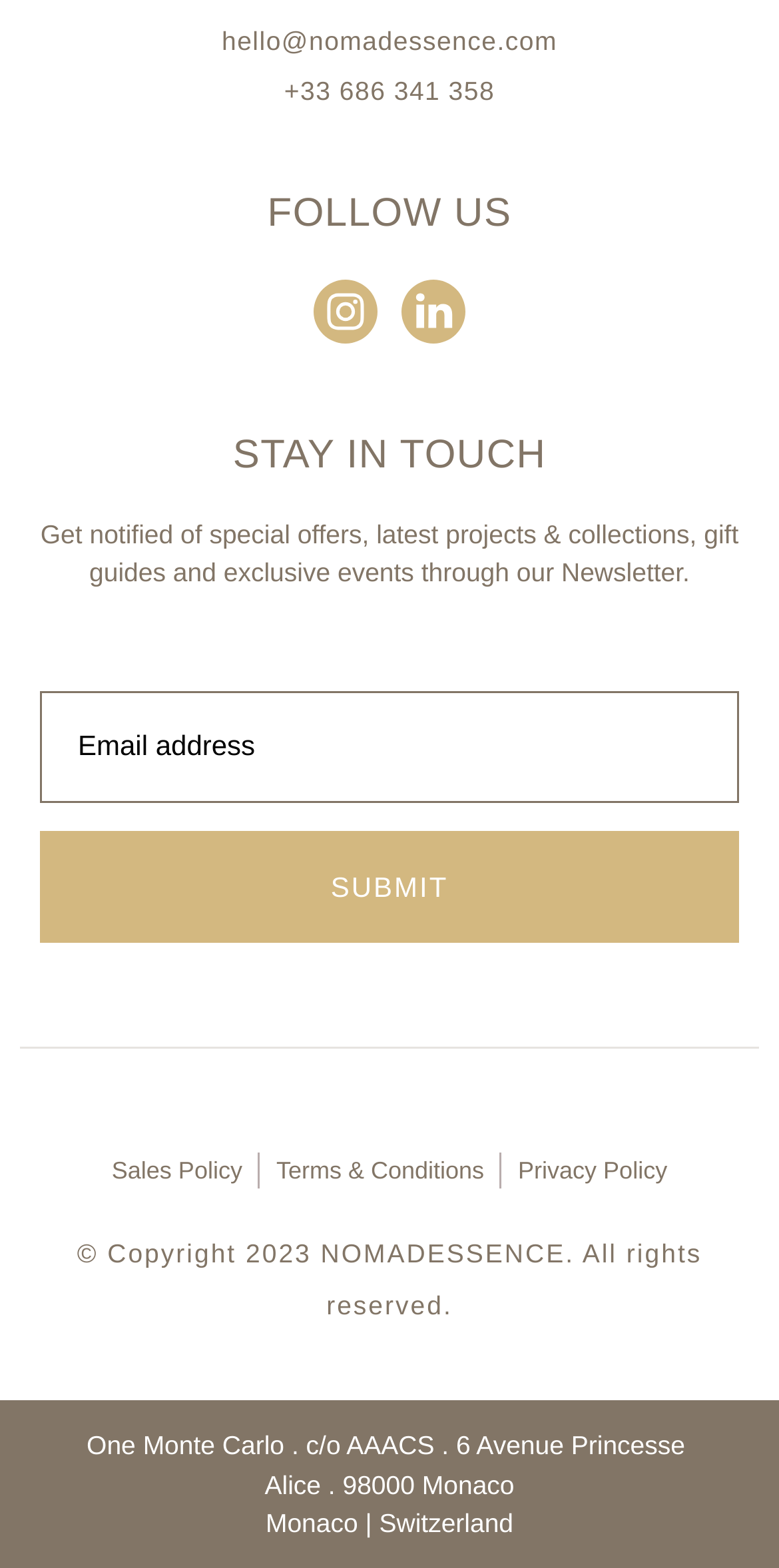What is the location of the company?
Analyze the image and deliver a detailed answer to the question.

I read the static text elements at the bottom of the page and found the address 'One Monte Carlo. c/o AAACS. 6 Avenue Princesse Alice. 98000 Monaco', which indicates that the company is located in Monaco.